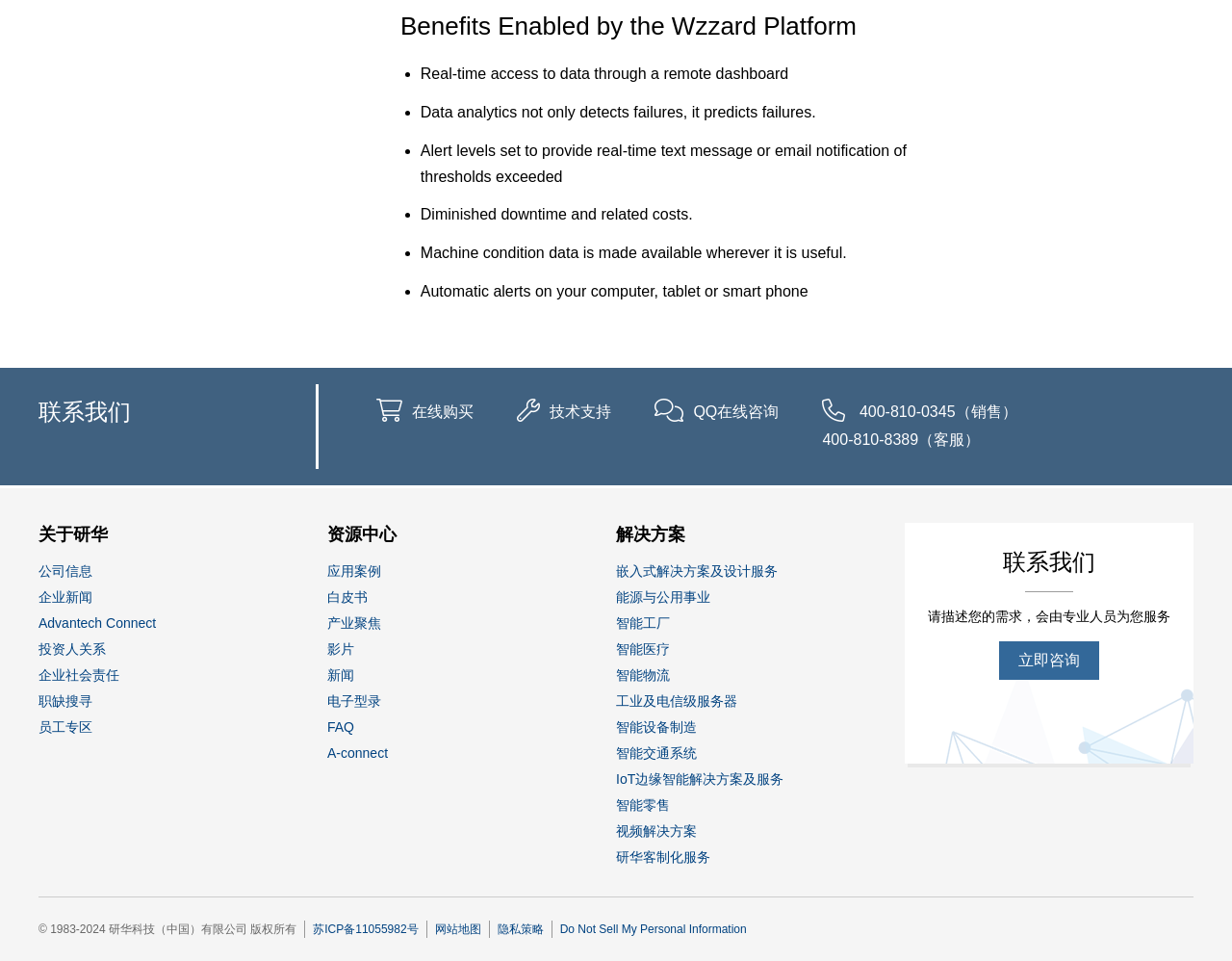Please find the bounding box coordinates of the element that you should click to achieve the following instruction: "Get in touch with us". The coordinates should be presented as four float numbers between 0 and 1: [left, top, right, bottom].

[0.811, 0.668, 0.892, 0.708]